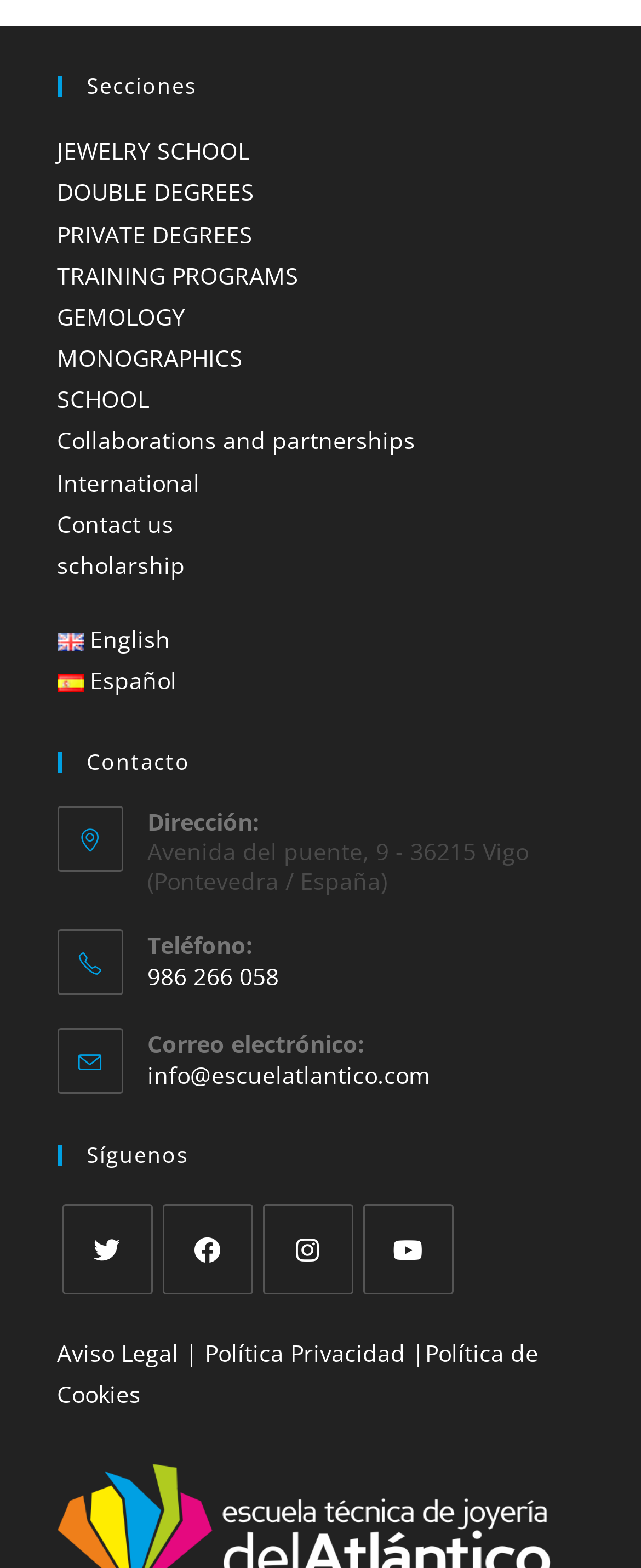Identify the bounding box coordinates of the clickable section necessary to follow the following instruction: "Send an email to info@escuelatlantico.com". The coordinates should be presented as four float numbers from 0 to 1, i.e., [left, top, right, bottom].

[0.229, 0.675, 0.671, 0.695]